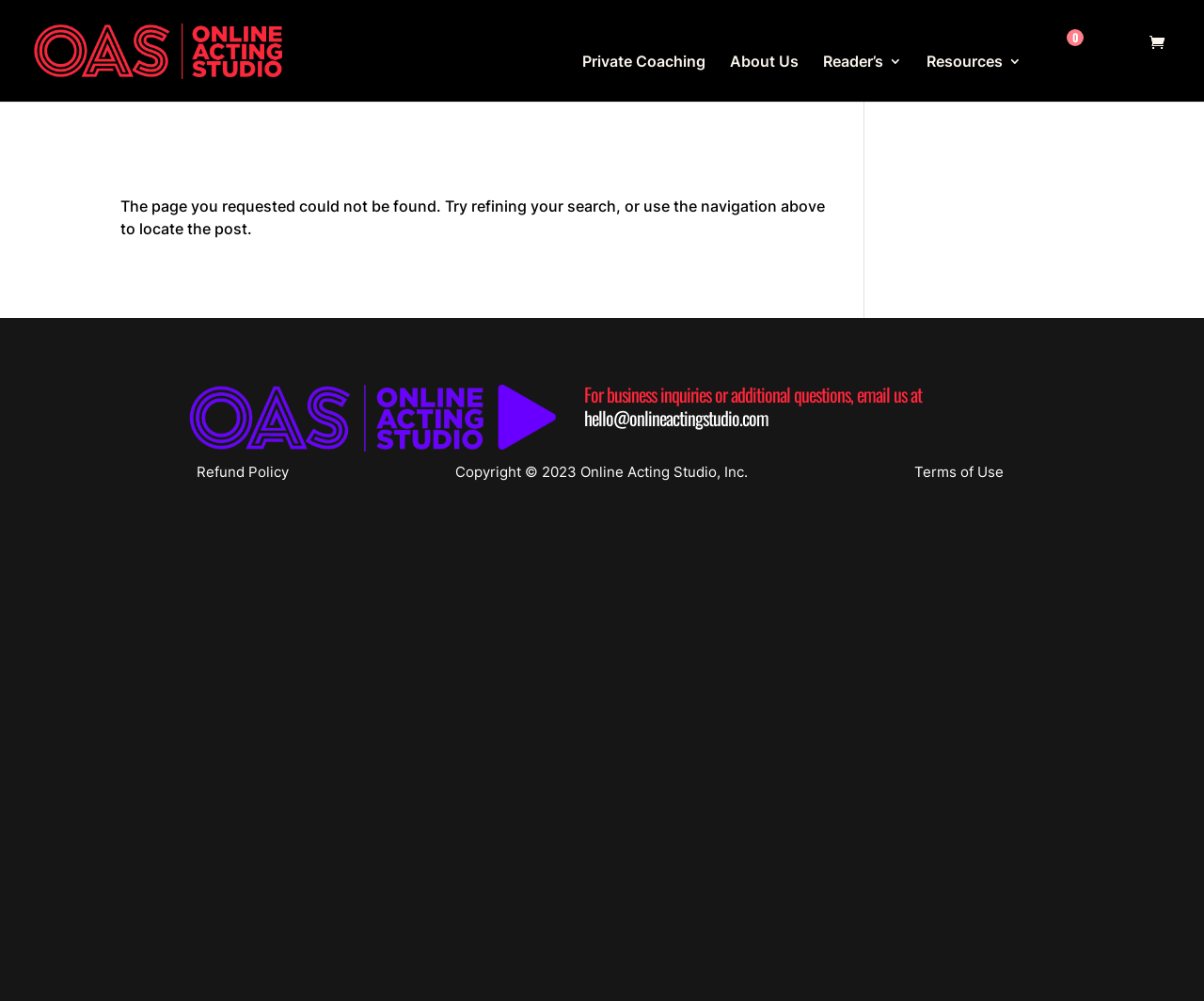Refer to the element description Resources and identify the corresponding bounding box in the screenshot. Format the coordinates as (top-left x, top-left y, bottom-right x, bottom-right y) with values in the range of 0 to 1.

[0.77, 0.055, 0.848, 0.102]